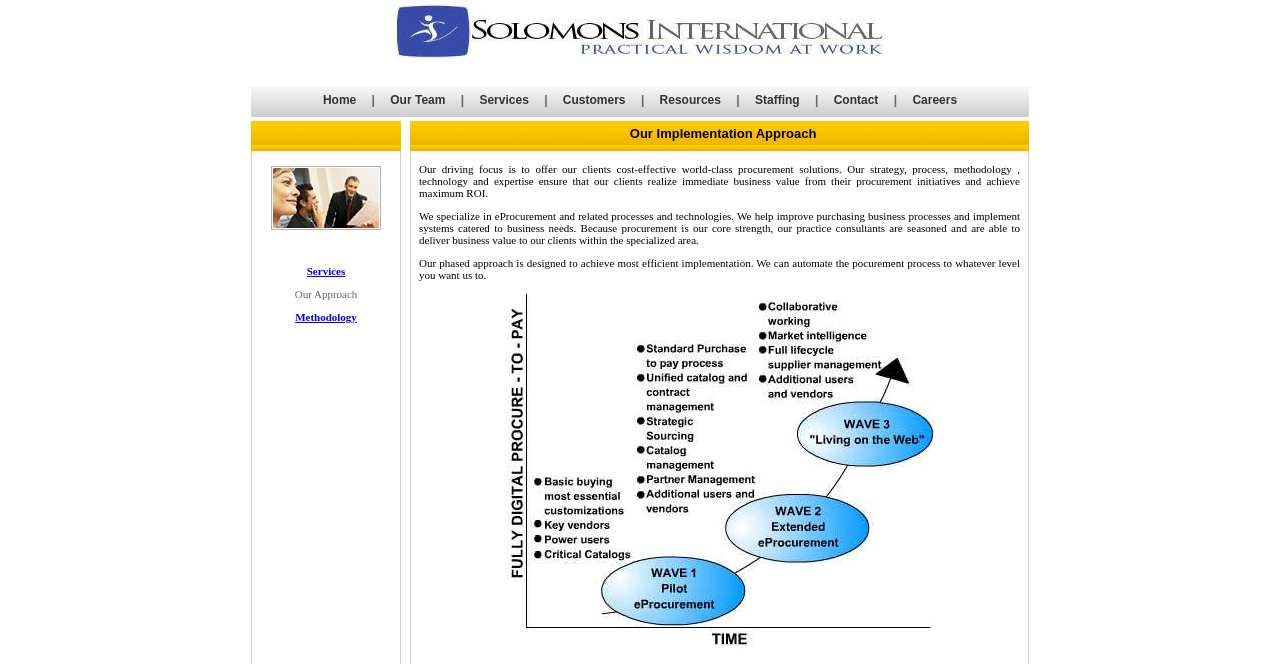Articulate a complete and detailed caption of the webpage elements.

The webpage has a header section at the top, spanning about 80% of the page width, with a layout table containing a row of navigation links. There are 7 main navigation links: "Home", "Our Team", "Services", "Customers", "Resources", "Staffing", and "Careers", separated by vertical bars. Each link is a separate table cell, with a consistent layout and spacing between them.

Below the navigation links, there is a large content area that takes up most of the page. The exact content is not specified, but it appears to be a main section of the webpage.

The overall layout is organized and easy to navigate, with a clear separation between the header and content areas. The use of tables and layout rows/columns helps to create a structured and consistent design.